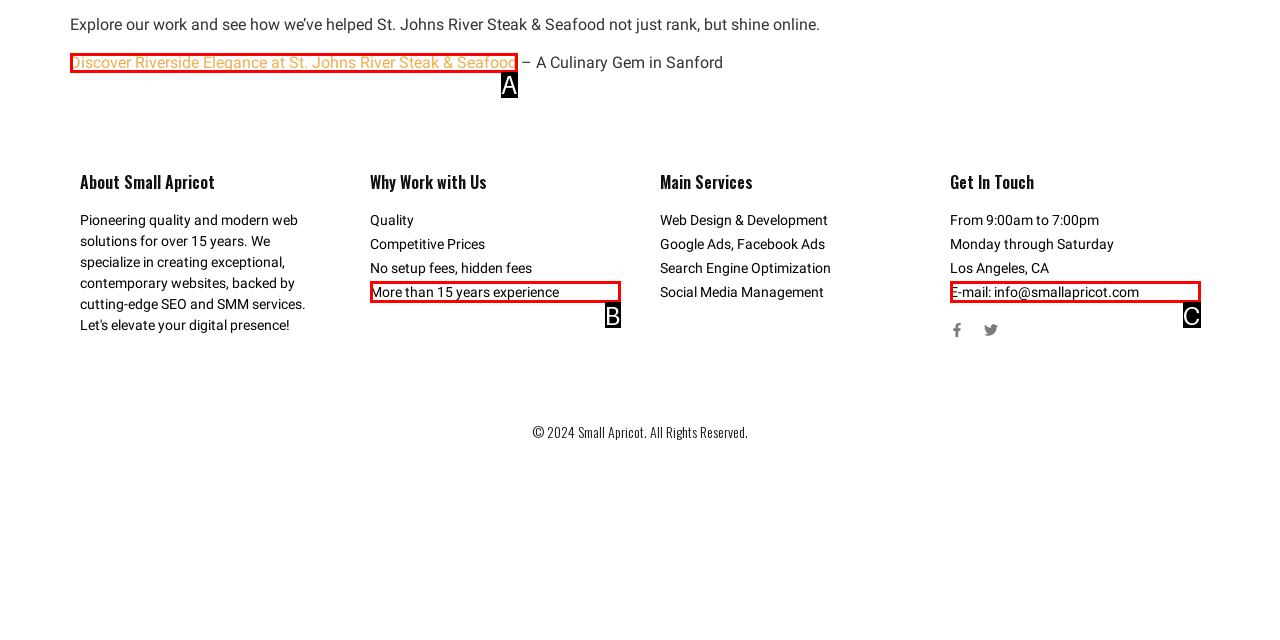Pinpoint the HTML element that fits the description: E-mail: info@smallapricot.com
Answer by providing the letter of the correct option.

C